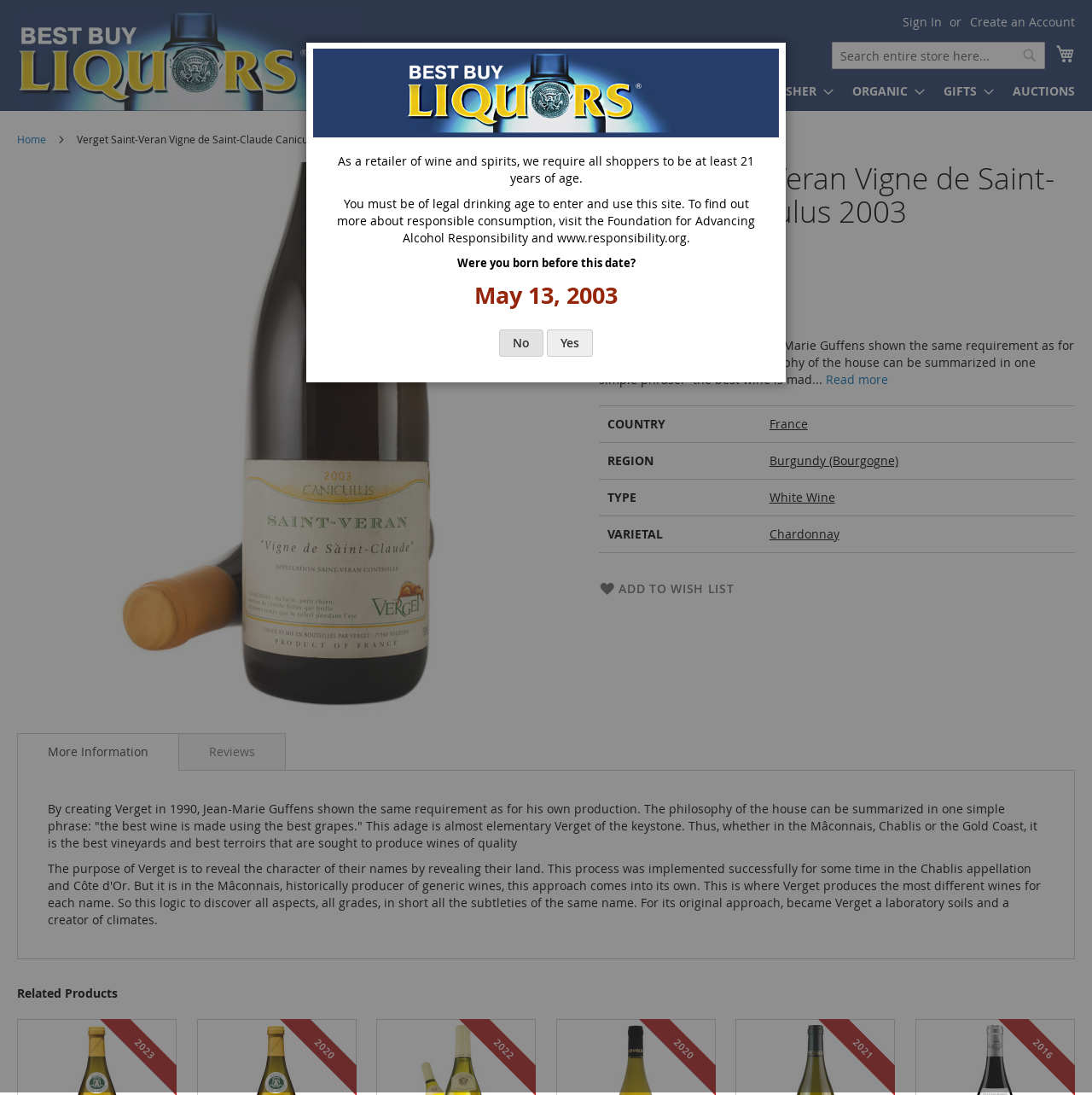Find the coordinates for the bounding box of the element with this description: "Add to Wish List".

[0.549, 0.53, 0.672, 0.545]